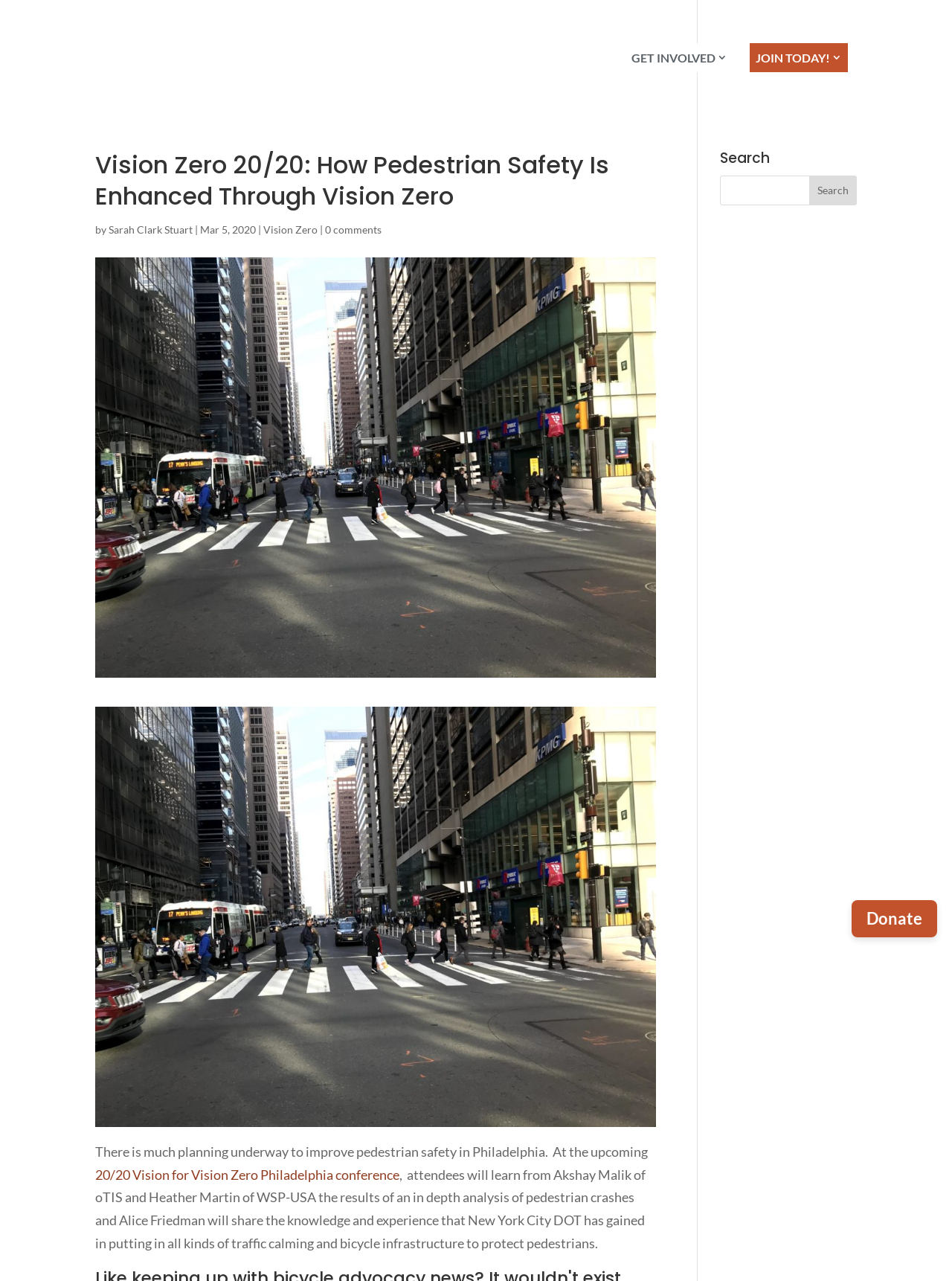Using the provided element description "value="Search"", determine the bounding box coordinates of the UI element.

[0.85, 0.137, 0.9, 0.16]